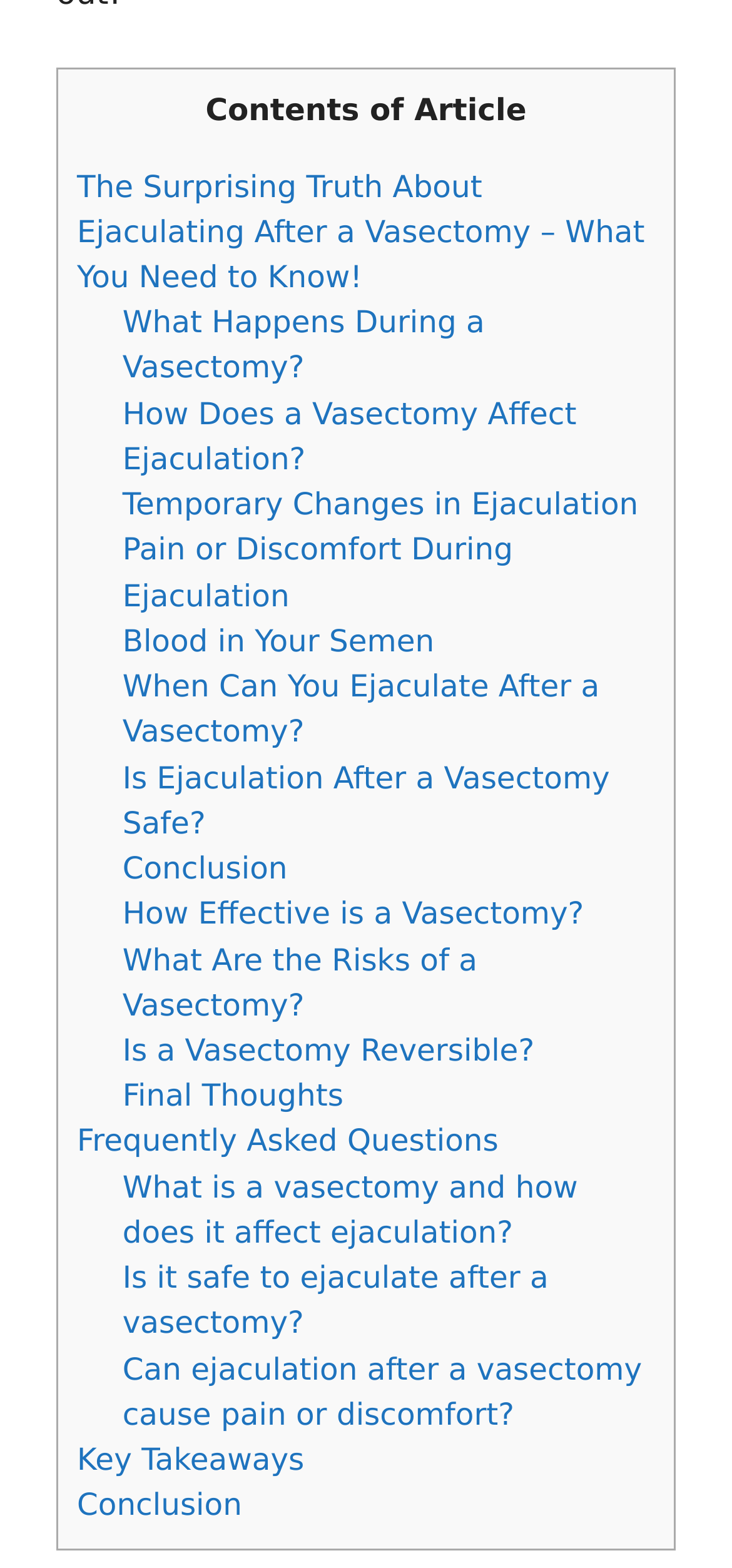Determine the bounding box coordinates of the element that should be clicked to execute the following command: "View the key takeaways".

[0.105, 0.92, 0.416, 0.942]